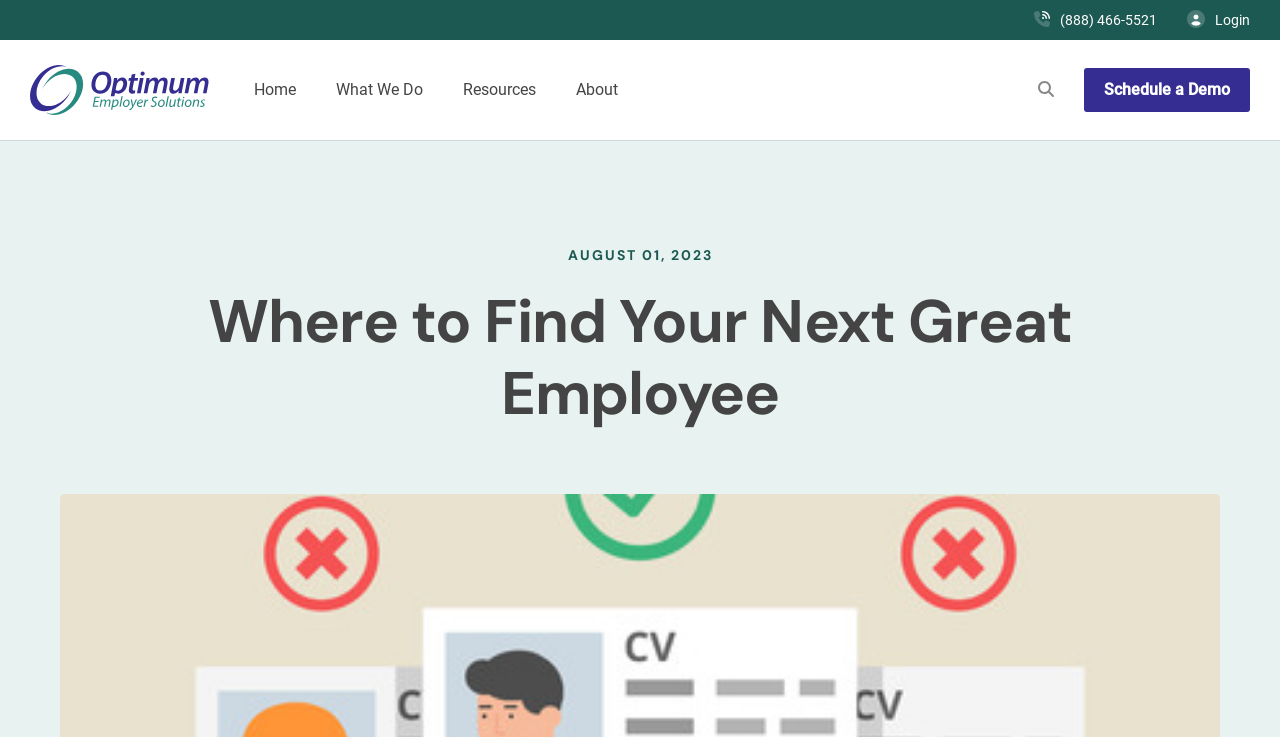What is the purpose of the button on the top right?
Using the visual information from the image, give a one-word or short-phrase answer.

Search Site